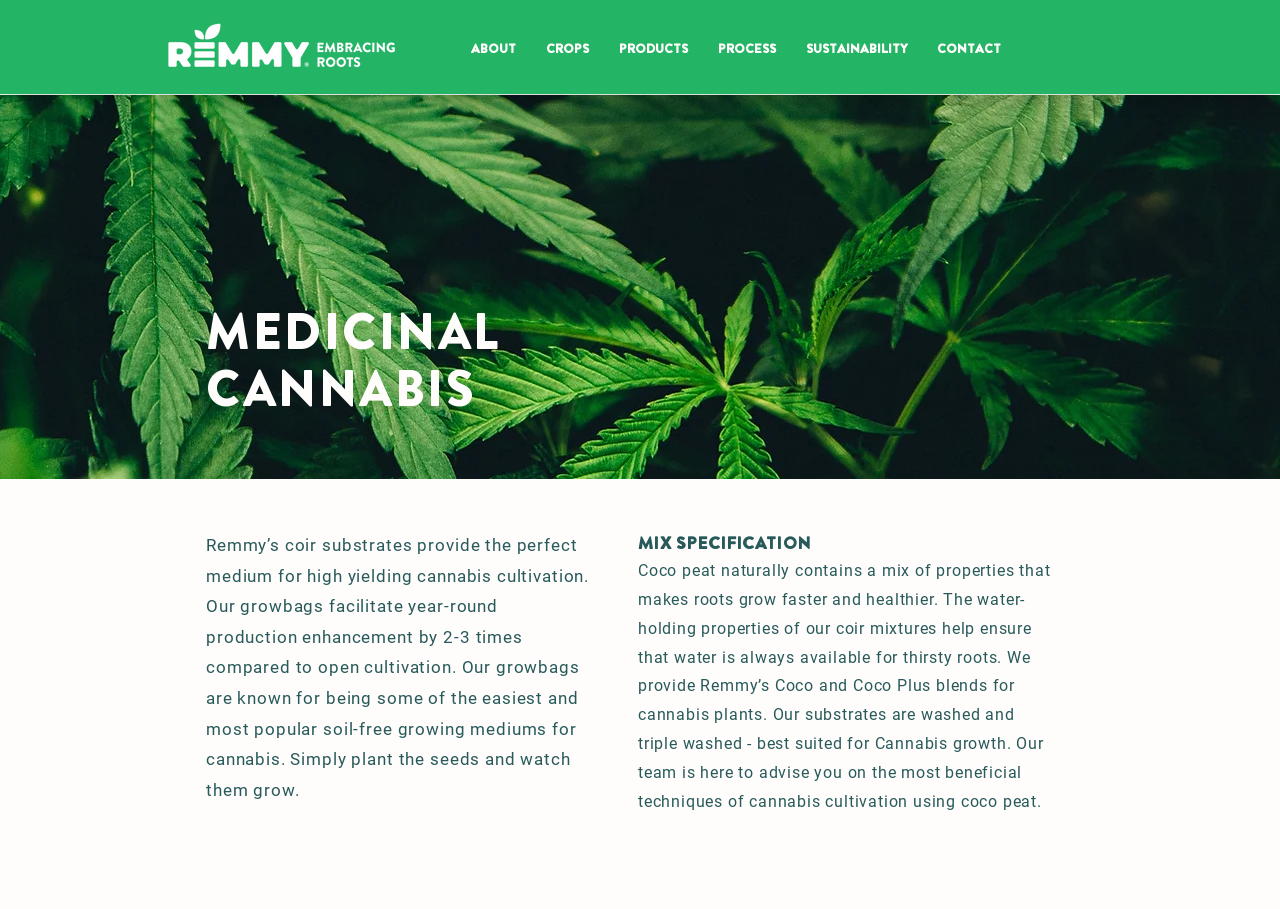Please provide a one-word or short phrase answer to the question:
What is the name of the image at the top of the webpage?

Image by Matthew Brodeur